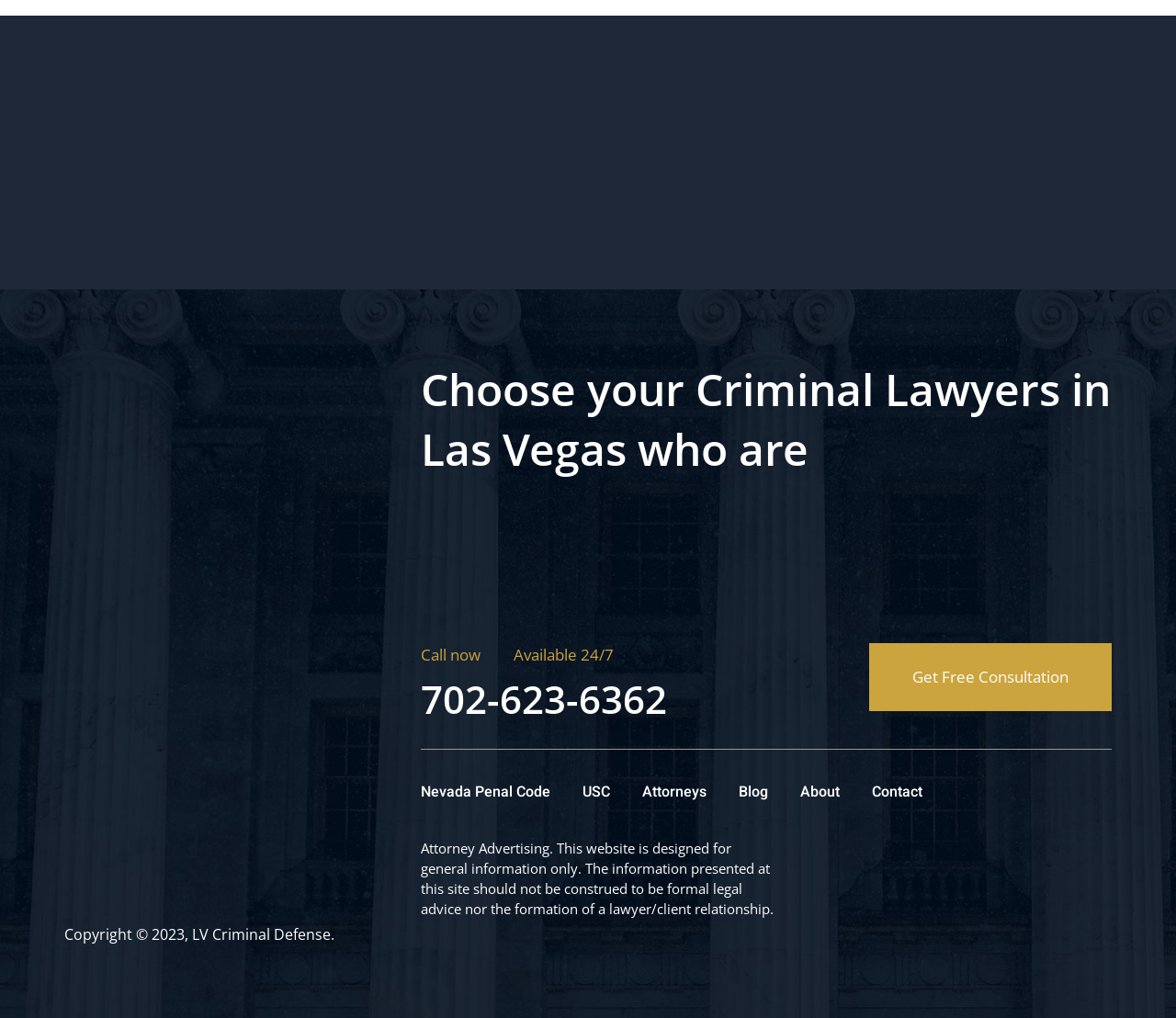What is the year of the copyright mentioned at the bottom of the webpage?
Using the image, answer in one word or phrase.

2023